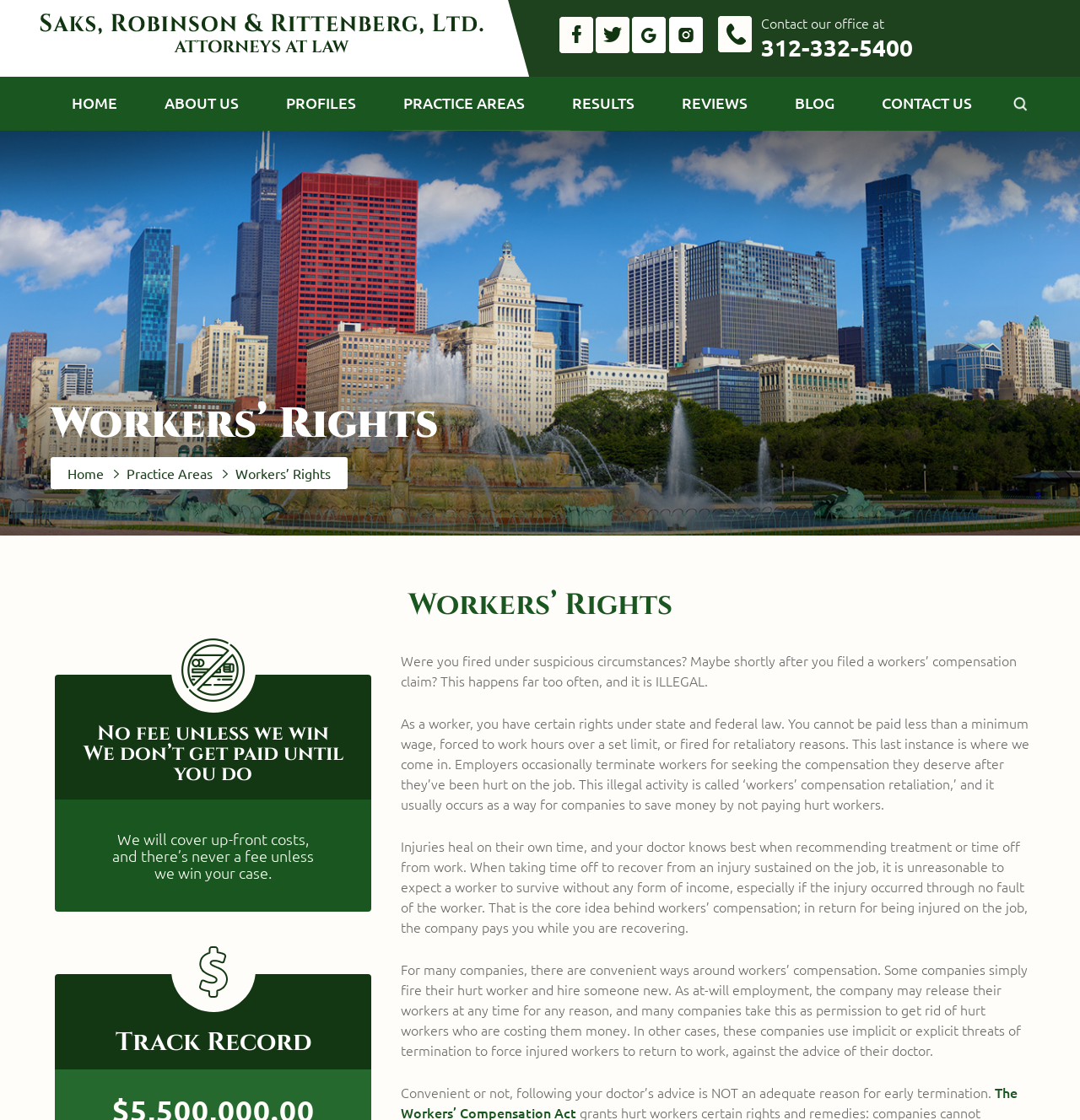What is the name of the law firm?
From the screenshot, provide a brief answer in one word or phrase.

Saks, Robinson & Rittenberg